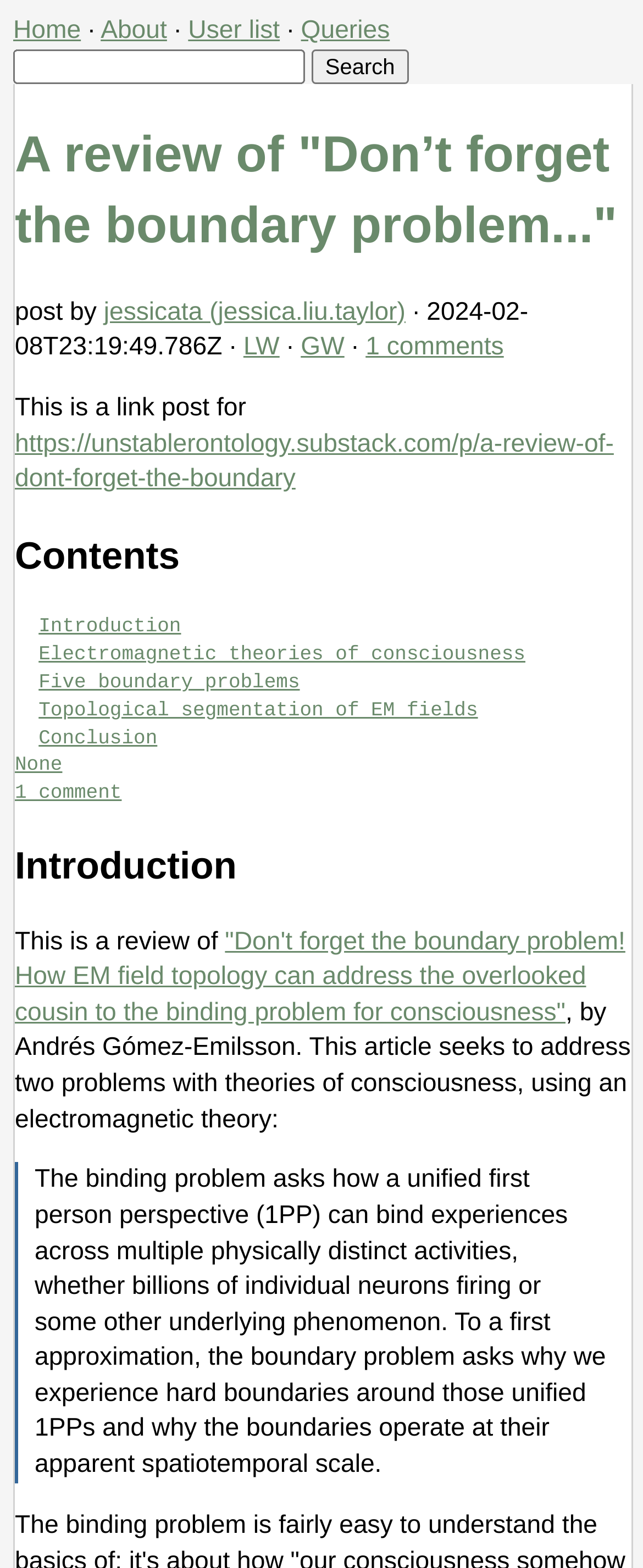Identify and generate the primary title of the webpage.

A review of "Don’t forget the boundary problem..."